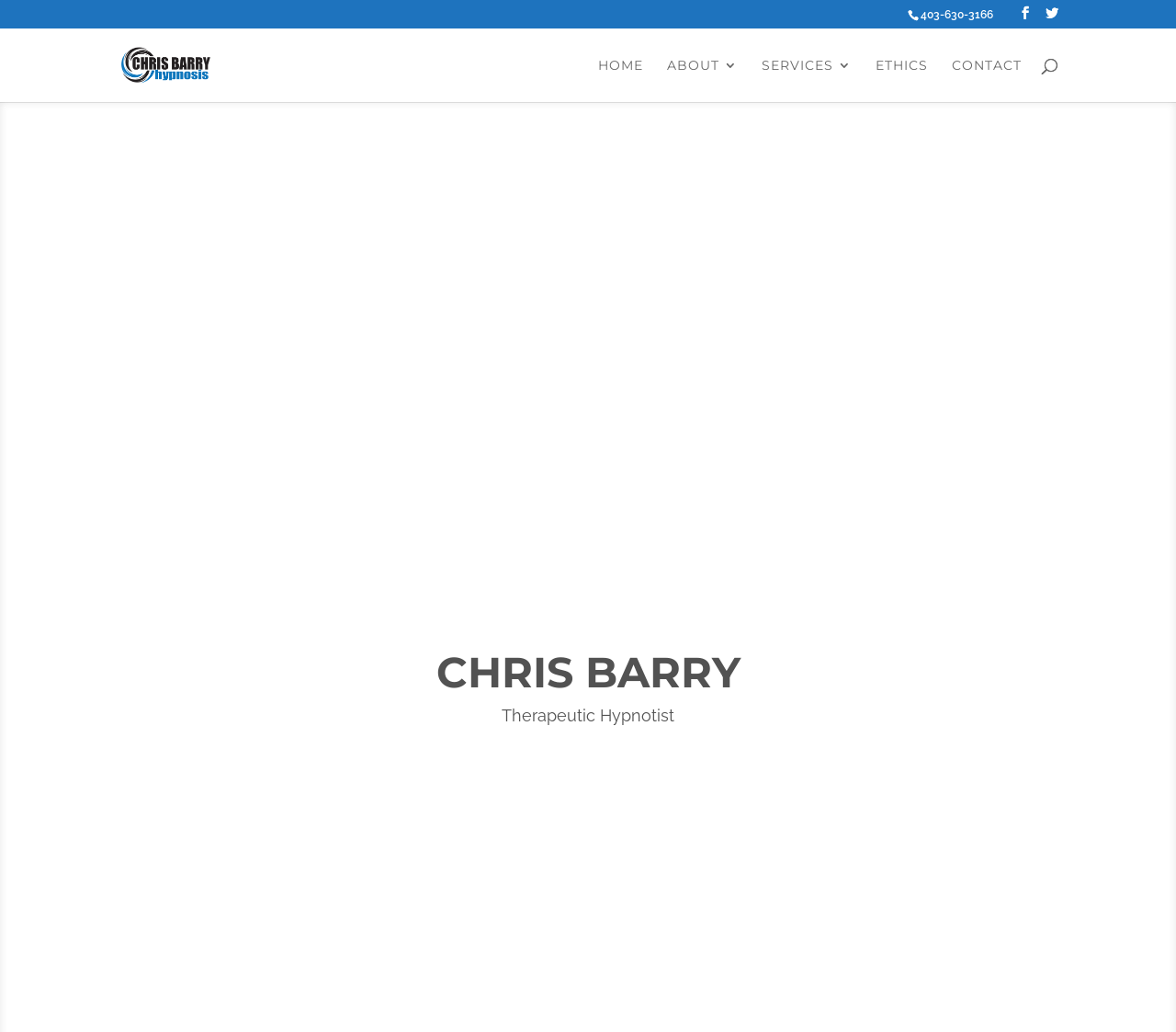What is the phone number on the top right?
Could you give a comprehensive explanation in response to this question?

I found the phone number by looking at the top right corner of the webpage, where there is a link element with the OCR text '403-630-3166'.